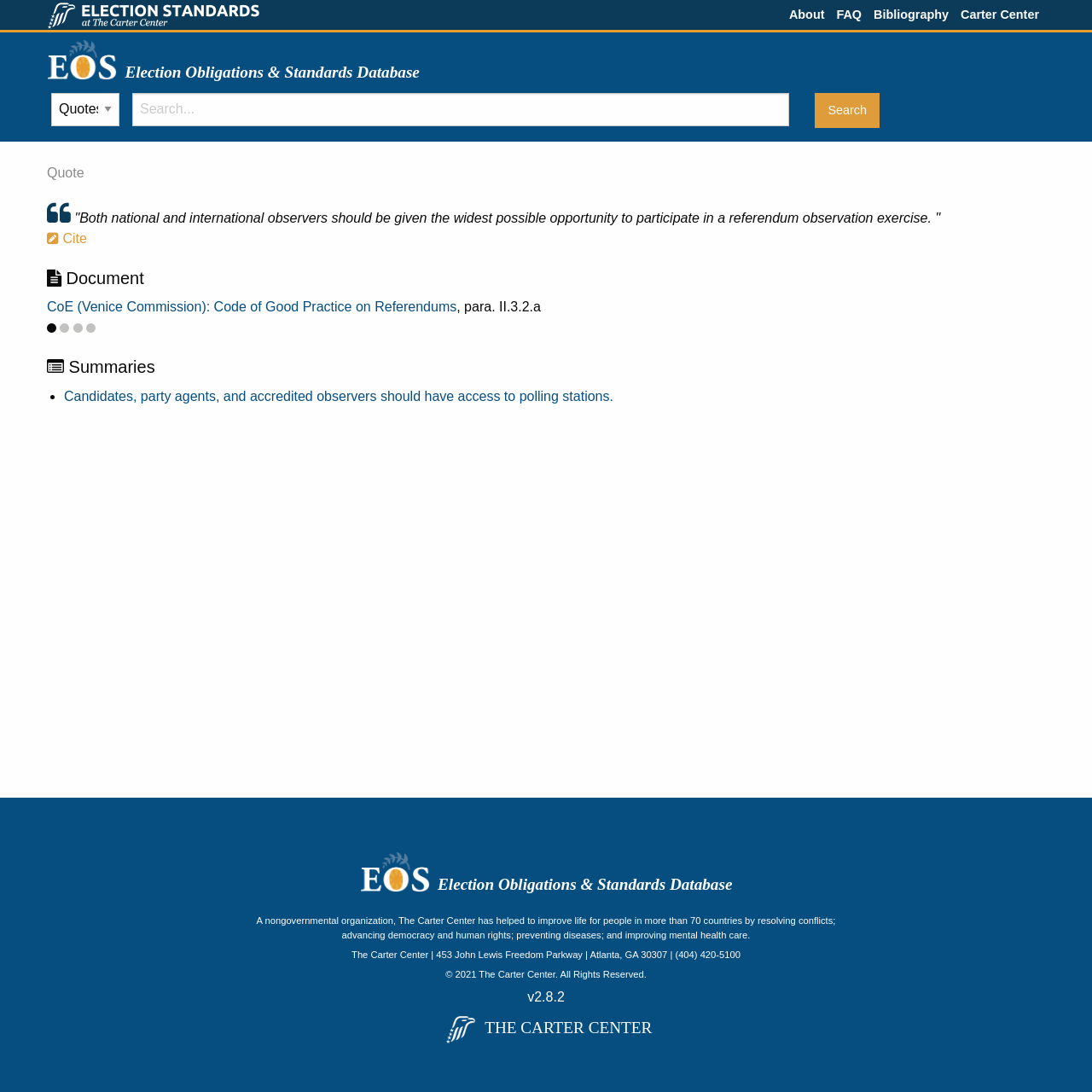Highlight the bounding box coordinates of the element that should be clicked to carry out the following instruction: "Search for election standards". The coordinates must be given as four float numbers ranging from 0 to 1, i.e., [left, top, right, bottom].

[0.121, 0.085, 0.723, 0.115]